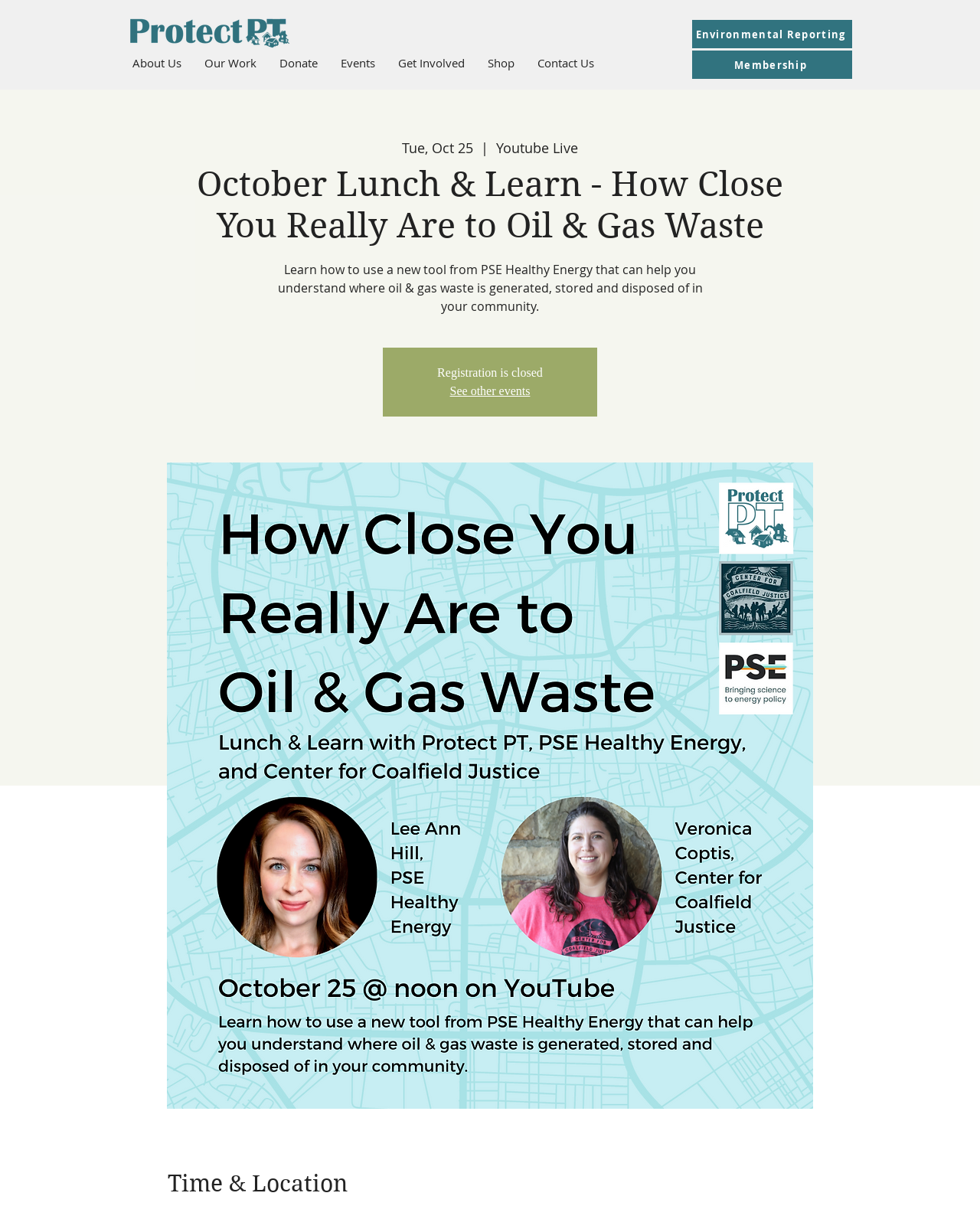Give a detailed account of the webpage's layout and content.

This webpage appears to be an event page for an online event titled "October Lunch & Learn - How Close You Really Are to Oil & Gas Waste" hosted by ProtectPT. 

At the top left corner, there is a logo of ProtectPT, which is a clickable link. Next to the logo, there is a navigation menu with links to various sections of the website, including "About Us", "Our Work", "Donate", "Events", "Get Involved", "Shop", and "Contact Us". 

Below the navigation menu, there are two prominent links: "Membership" and "Environmental Reporting". The "Environmental Reporting" link is accompanied by a date, "Tue, Oct 25", and a mention of a Youtube Live event. 

The main content of the page is divided into sections. The first section has a heading that matches the title of the event, followed by a descriptive text that explains the purpose of the event, which is to learn about a new tool from PSE Healthy Energy that helps understand oil and gas waste generation, storage, and disposal in one's community. 

Below this section, there is a notice that "Registration is closed", and a link to "See other events". The page also features a large image related to the event, taking up most of the bottom half of the page. Finally, there is a section titled "Time & Location" at the very bottom of the page.